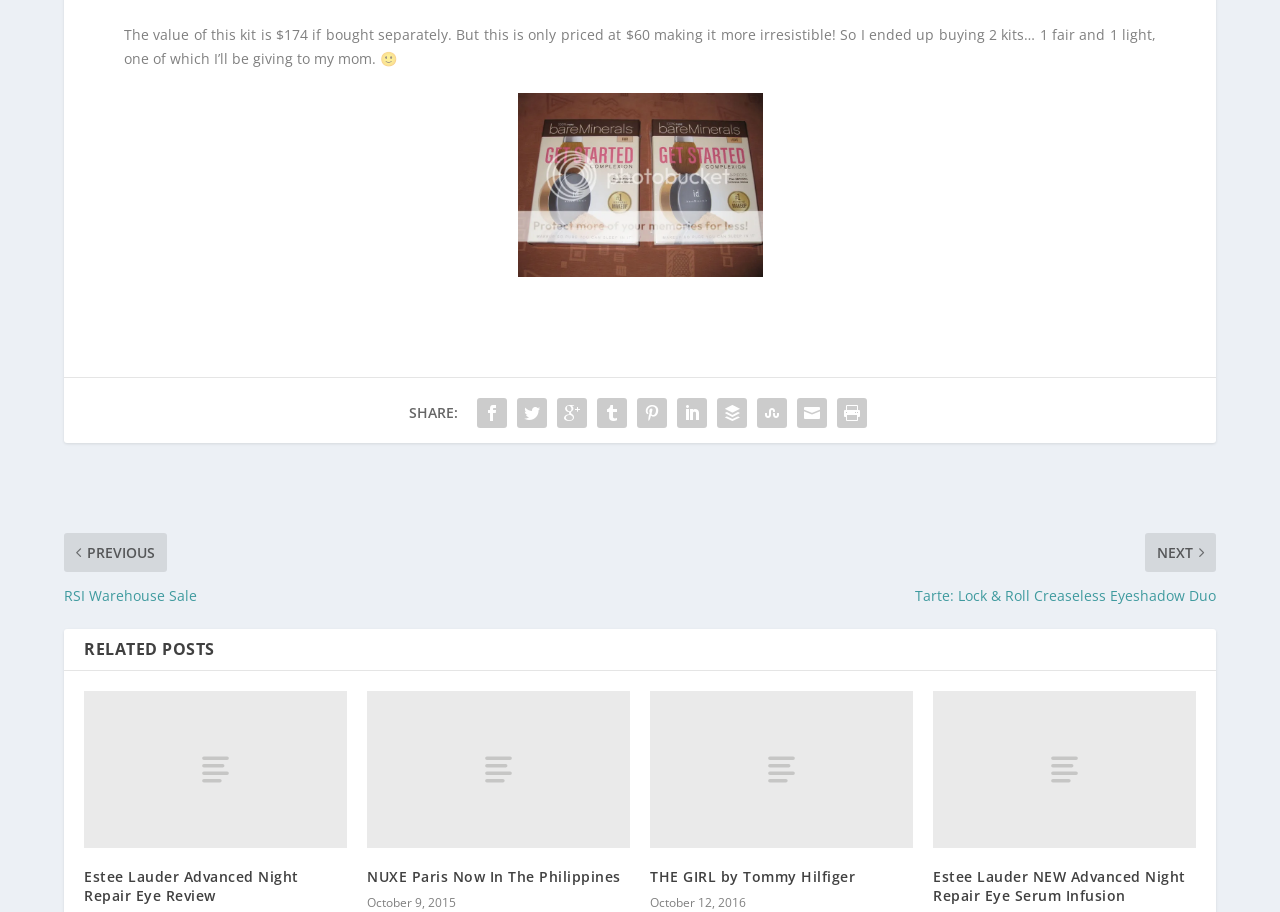Based on the image, please elaborate on the answer to the following question:
What is the date of the third related post?

The date of the third related post, 'THE GIRL by Tommy Hilfiger', is mentioned as 'October 12, 2016'.